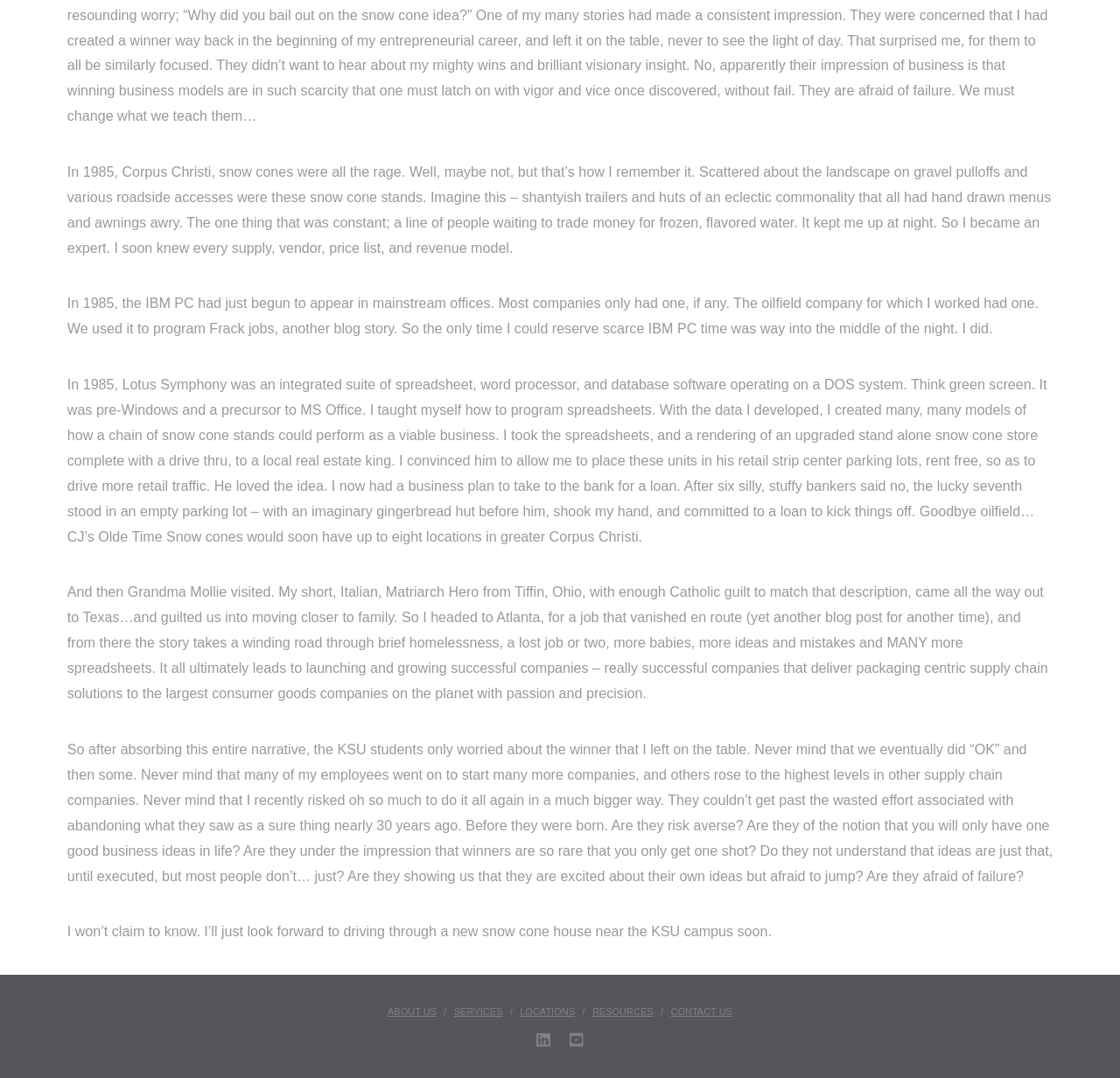Determine the bounding box coordinates of the UI element described by: "ABOUT US".

[0.346, 0.933, 0.39, 0.944]